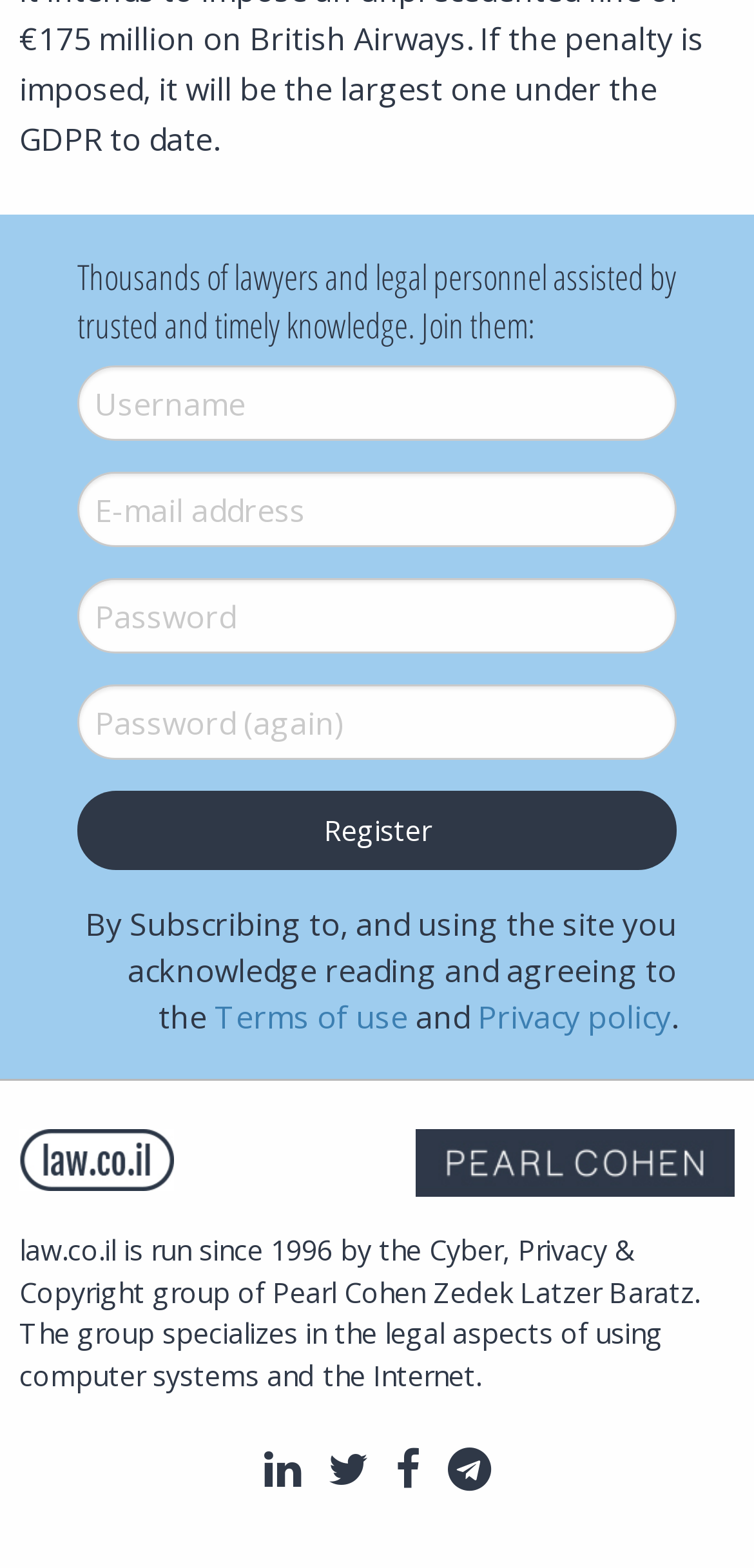Could you highlight the region that needs to be clicked to execute the instruction: "Open the menu"?

None